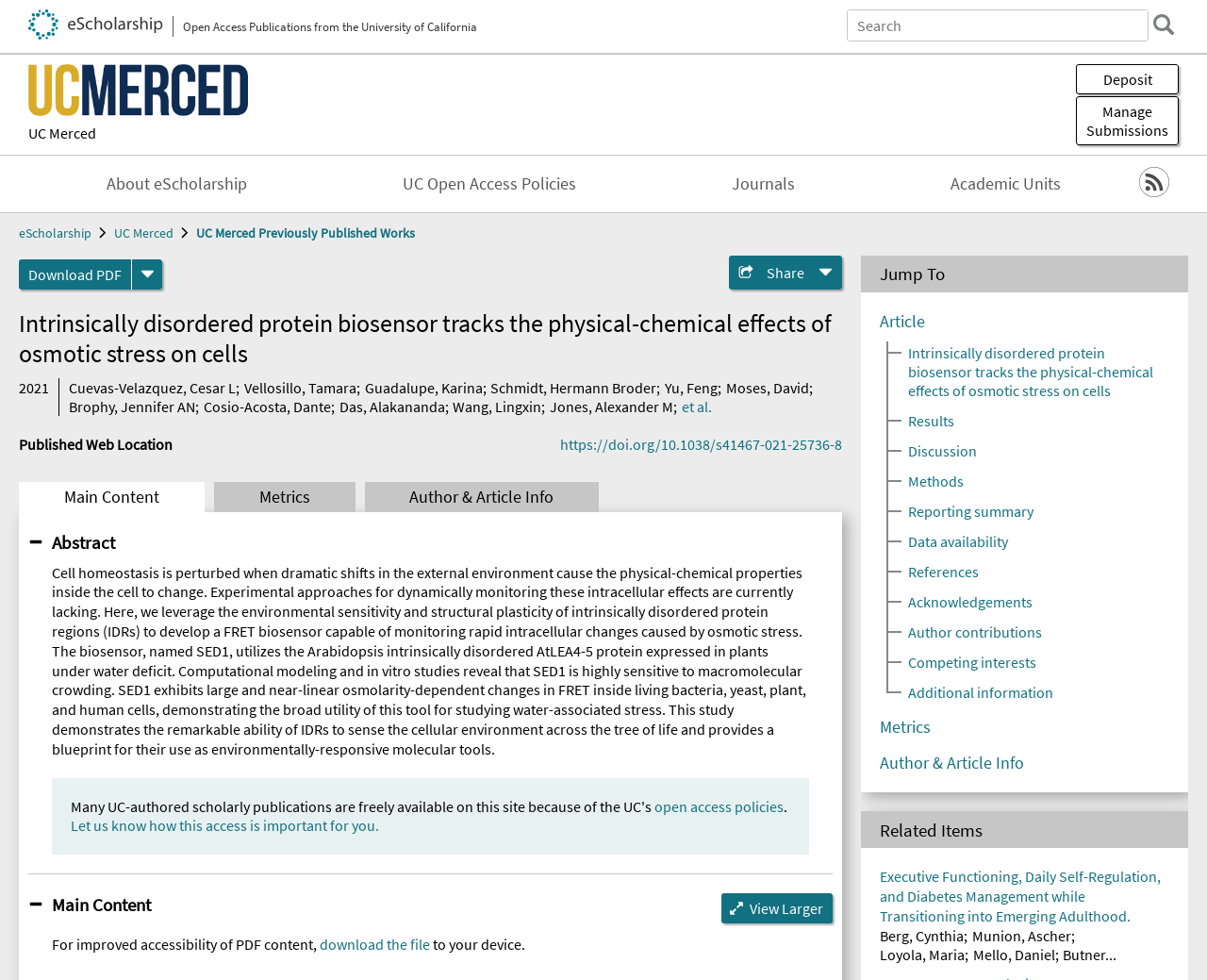What is the topic of the article?
Look at the image and respond with a one-word or short phrase answer.

Intrinsically disordered protein biosensor